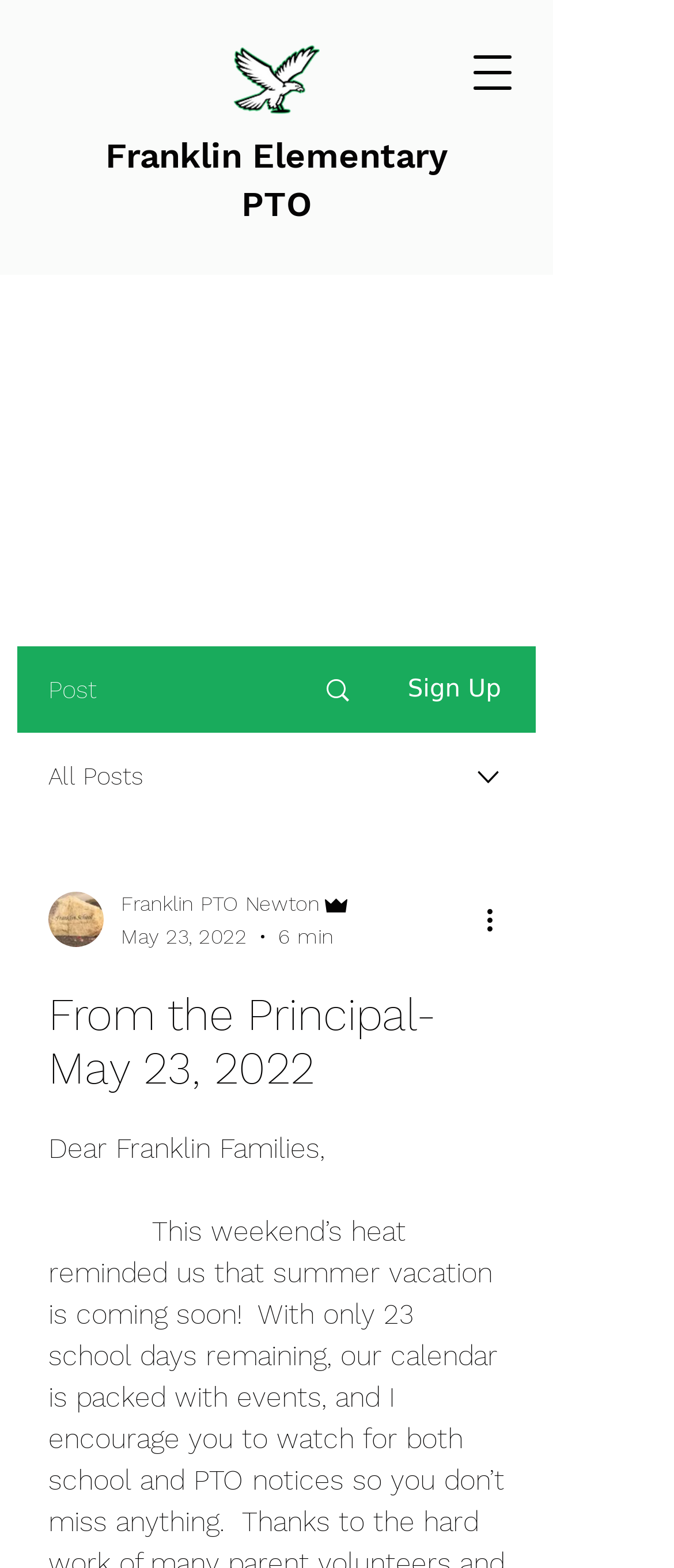What is the purpose of the button 'More actions'?
Using the image provided, answer with just one word or phrase.

To show more options